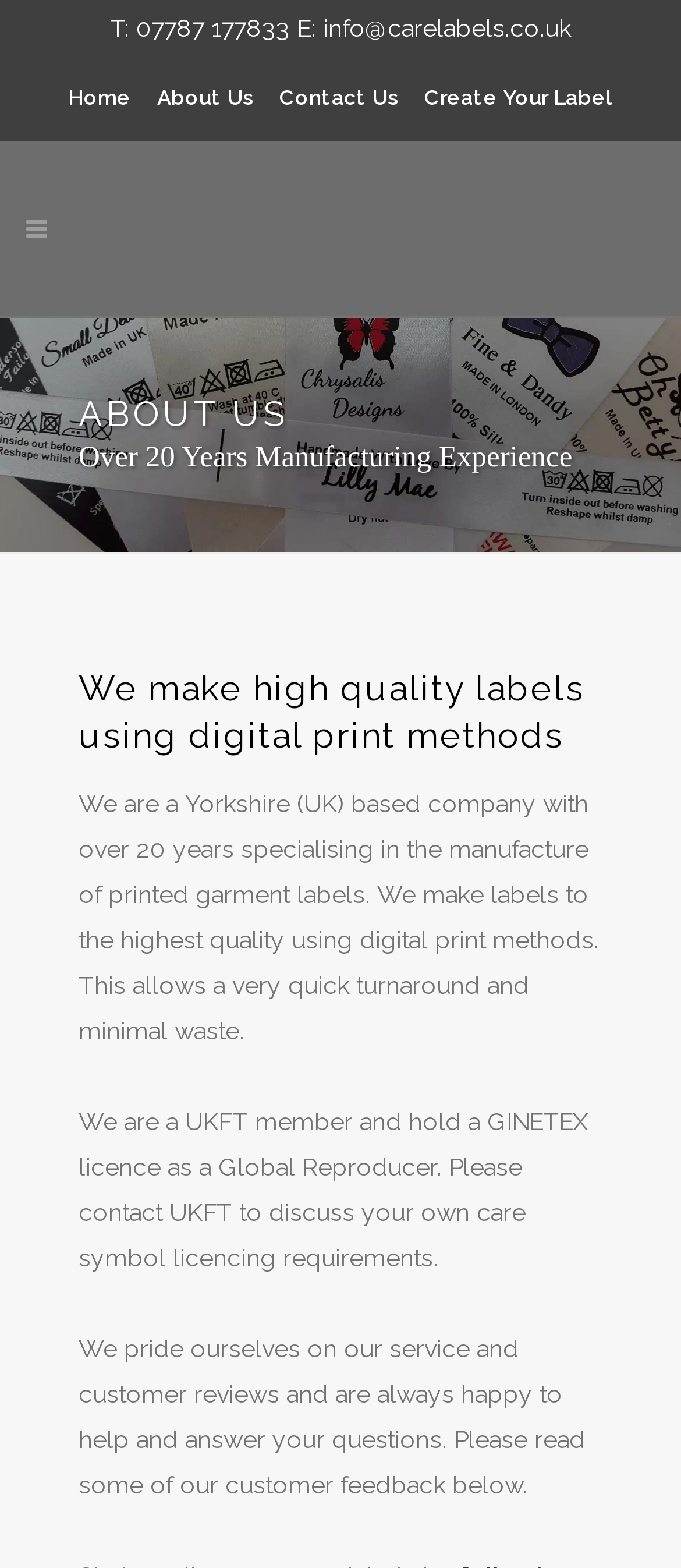Locate the bounding box of the UI element described in the following text: "Home".

[0.062, 0.045, 0.192, 0.081]